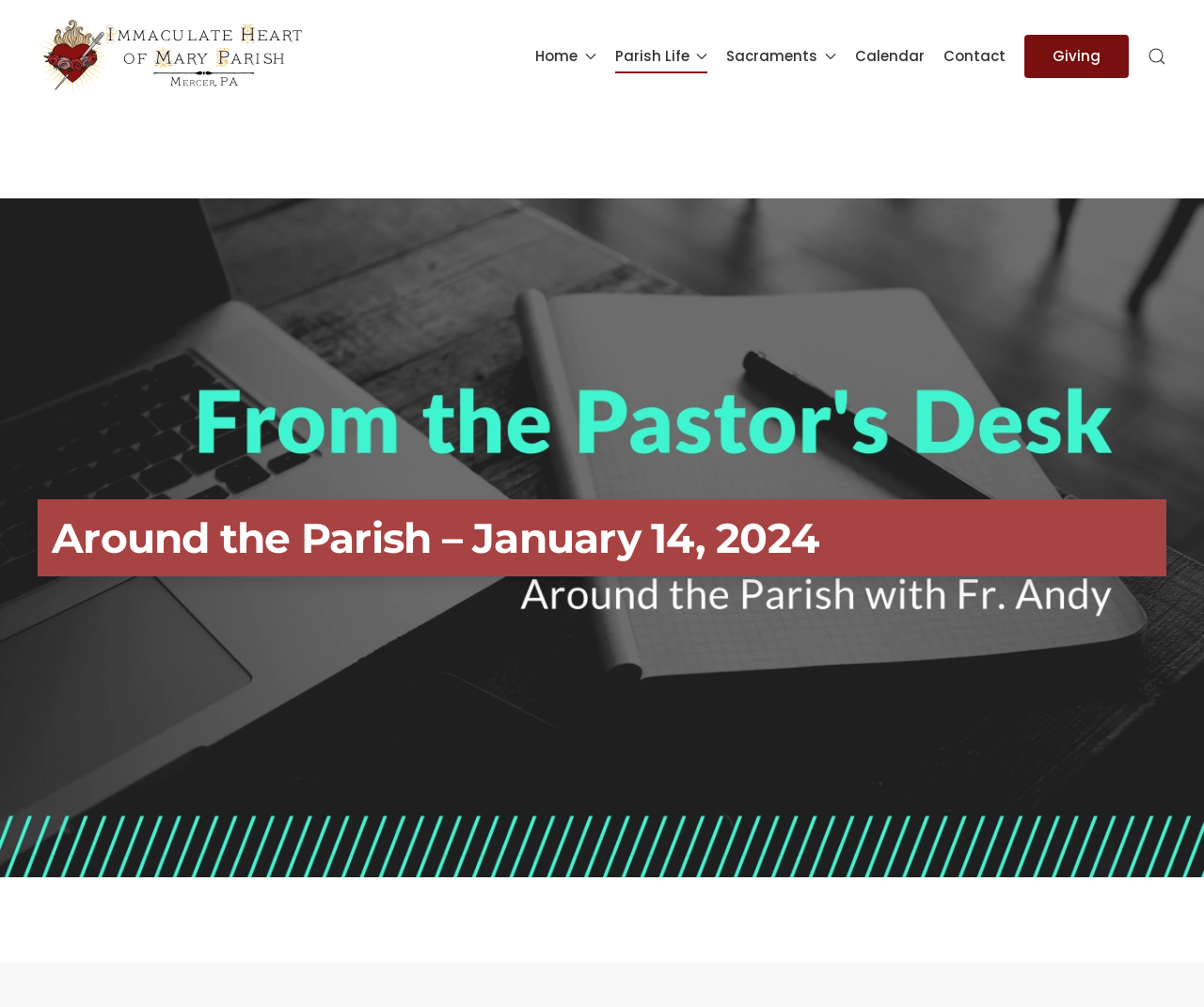Identify the bounding box coordinates for the region to click in order to carry out this instruction: "go to parish life page". Provide the coordinates using four float numbers between 0 and 1, formatted as [left, top, right, bottom].

[0.511, 0.019, 0.588, 0.093]